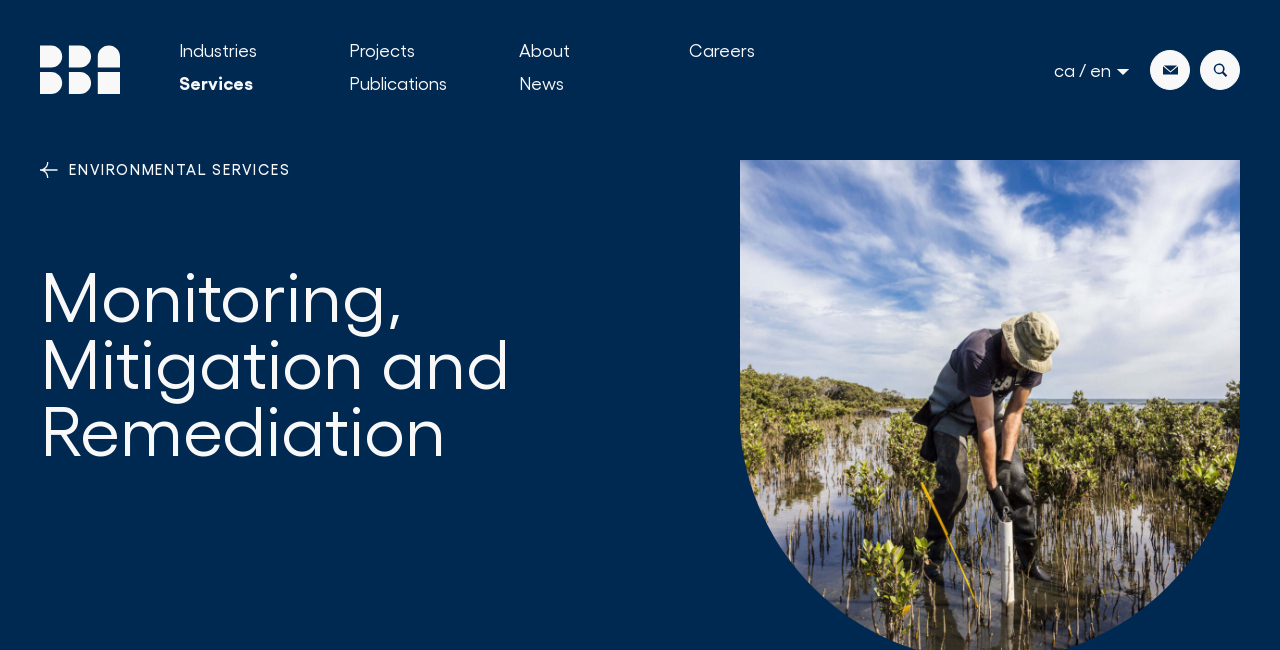Explain in detail what is displayed on the webpage.

The webpage is focused on environmental monitoring, mitigation, and remediation services in Canada. At the top left corner, there is a link to go to the homepage. Next to it, a horizontal main menu bar stretches across the top of the page, containing seven menu items: Industries, Services, Projects, Publications, About, News, and Careers. Each menu item has a dropdown submenu, except for Projects, Publications, and News, which are direct links to their respective pages.

On the top right corner, there is a language selection button with a listbox, allowing users to switch between English and French. Beside it, a link to the contact page and a search panel button are positioned.

Below the main menu bar, a link to go back to Environmental Services is located at the top left, accompanied by a static text "ENVIRONMENTAL SERVICES" next to it. The main content of the page is headed by a prominent heading "Monitoring, Mitigation and Remediation" that spans across the top half of the page.